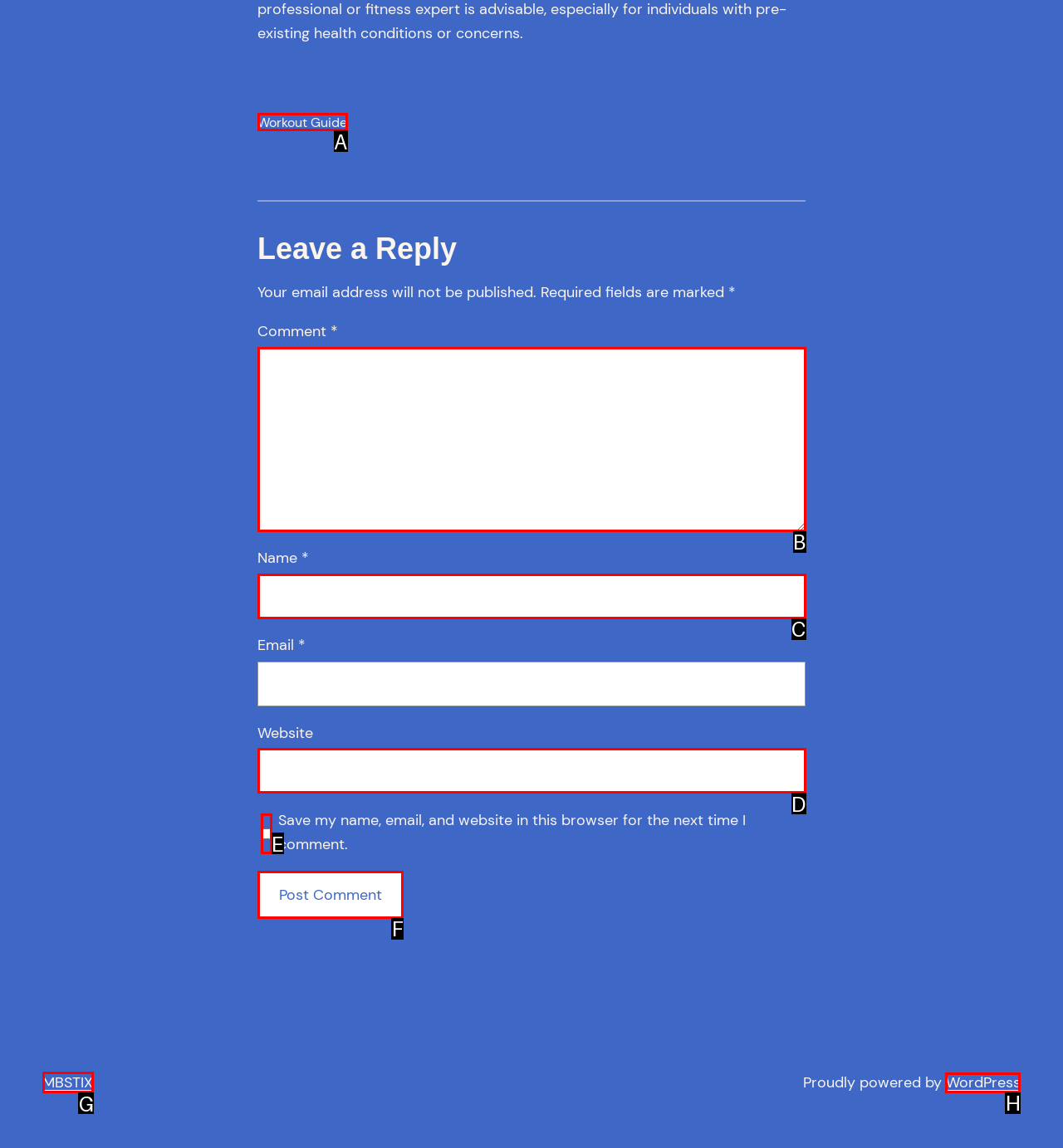Identify the letter of the option to click in order to Browse 'Heating and Cooling Systems'. Answer with the letter directly.

None